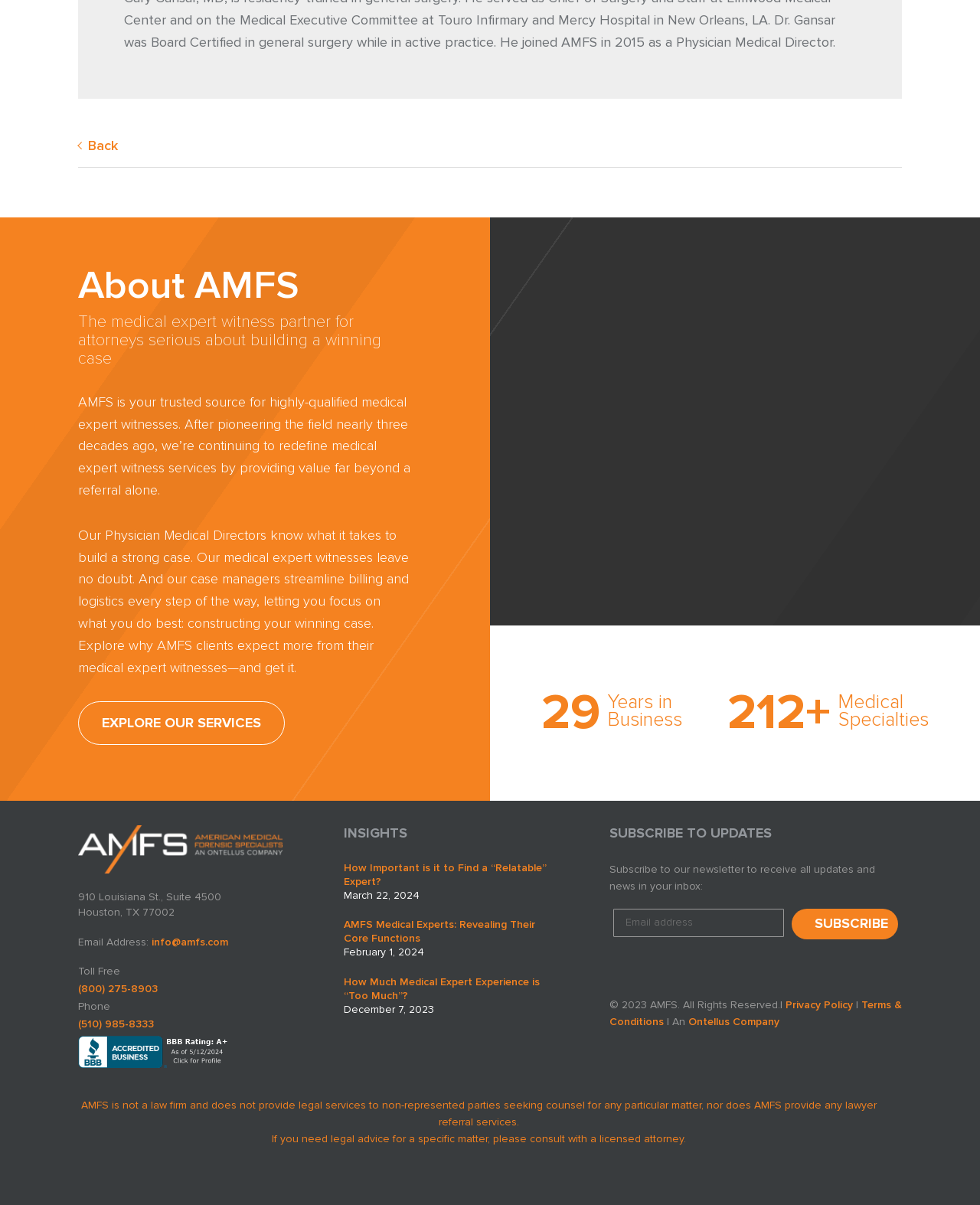Find the bounding box coordinates of the clickable element required to execute the following instruction: "Click the 'Privacy Policy' link". Provide the coordinates as four float numbers between 0 and 1, i.e., [left, top, right, bottom].

[0.801, 0.828, 0.87, 0.839]